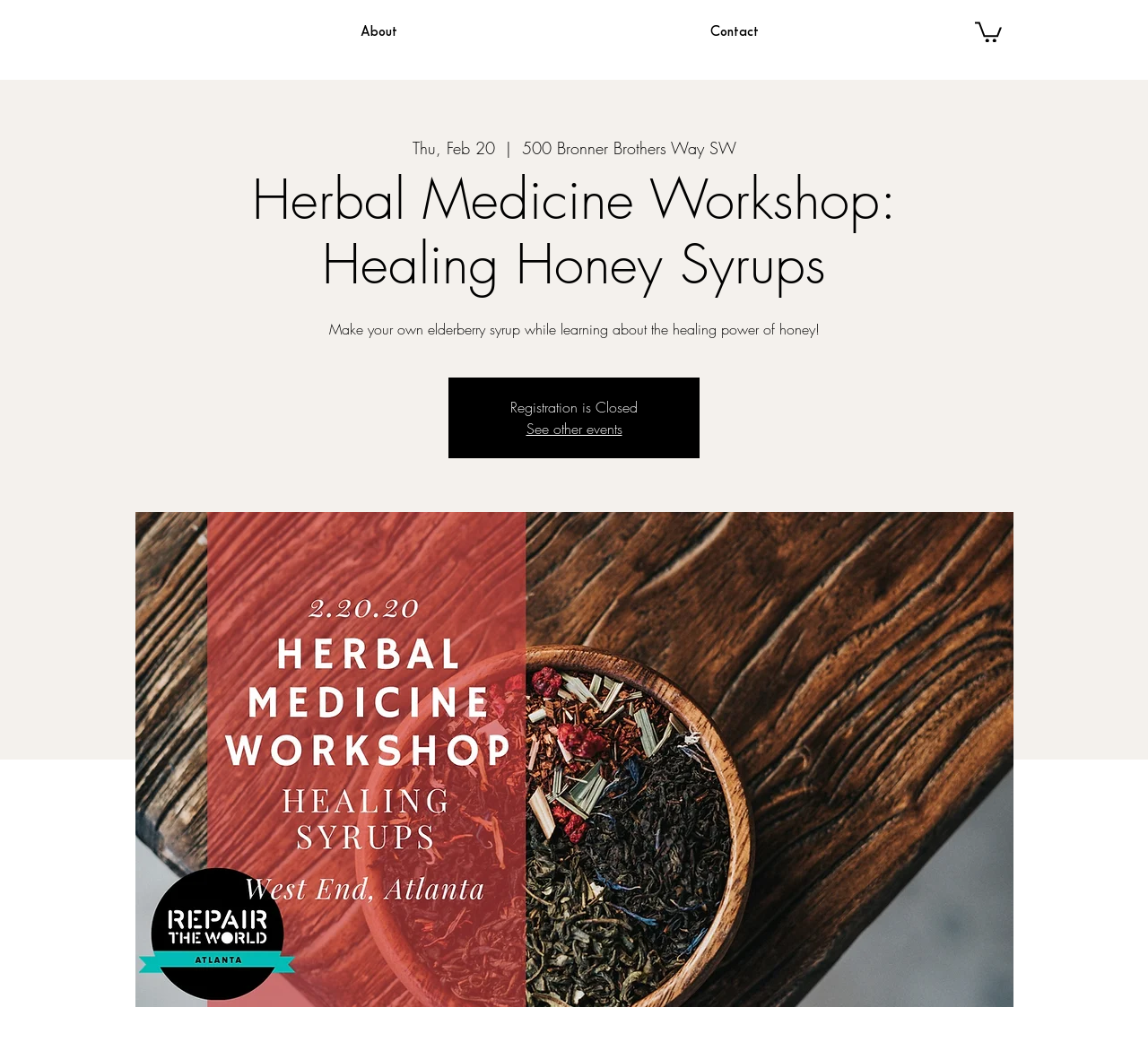Given the element description, predict the bounding box coordinates in the format (top-left x, top-left y, bottom-right x, bottom-right y), using floating point numbers between 0 and 1: See other events

[0.458, 0.398, 0.542, 0.417]